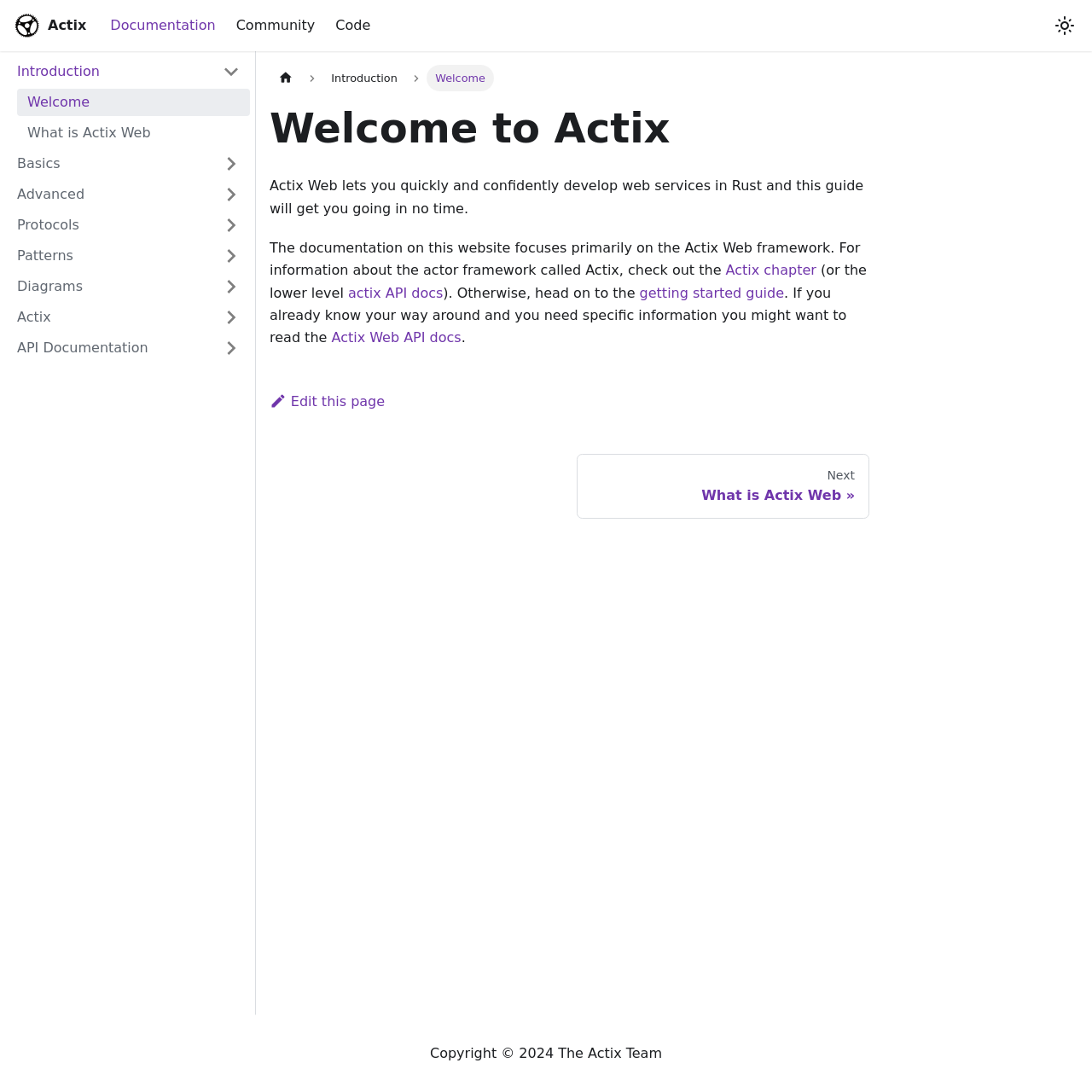Please find the bounding box coordinates of the clickable region needed to complete the following instruction: "Click the Actix Logo". The bounding box coordinates must consist of four float numbers between 0 and 1, i.e., [left, top, right, bottom].

[0.012, 0.011, 0.079, 0.036]